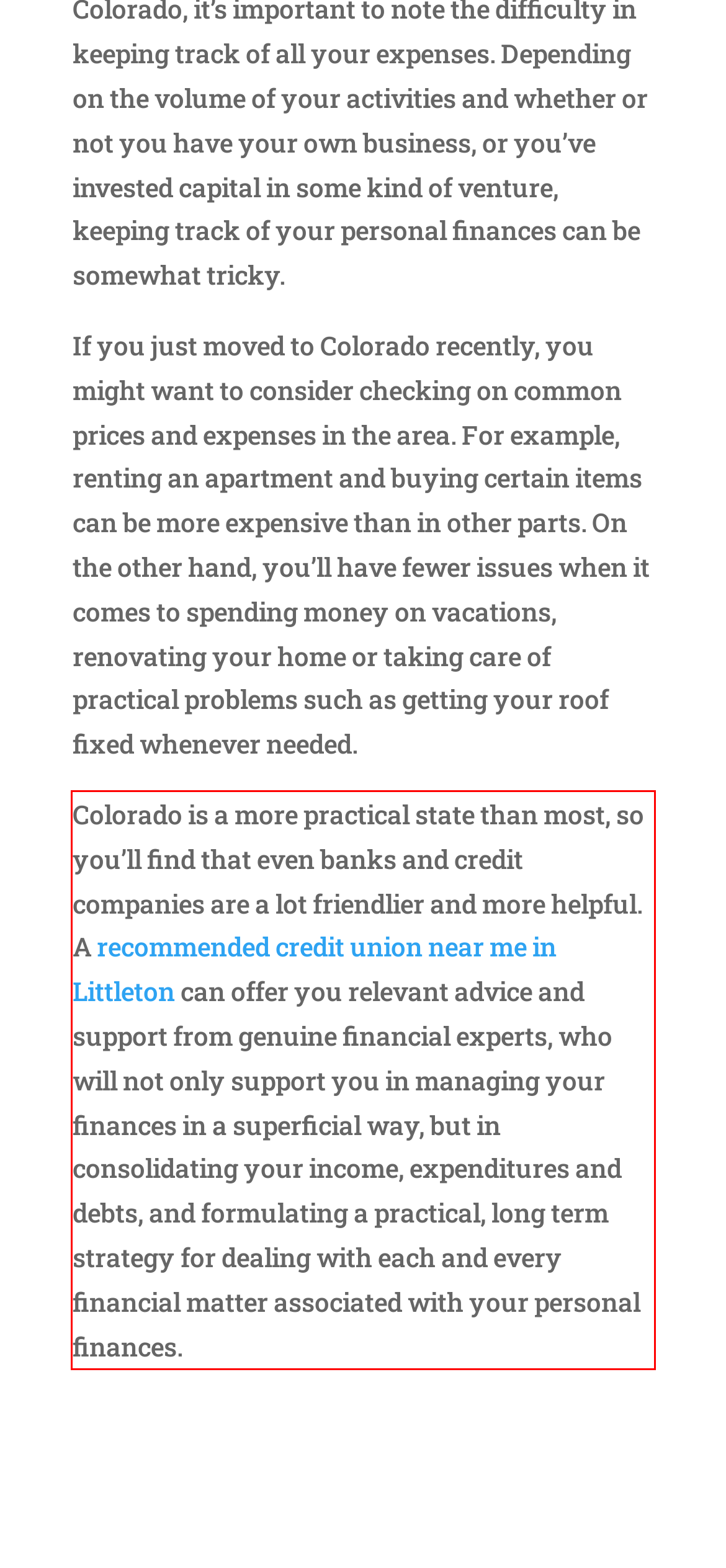Review the webpage screenshot provided, and perform OCR to extract the text from the red bounding box.

Colorado is a more practical state than most, so you’ll find that even banks and credit companies are a lot friendlier and more helpful. A recommended credit union near me in Littleton can offer you relevant advice and support from genuine financial experts, who will not only support you in managing your finances in a superficial way, but in consolidating your income, expenditures and debts, and formulating a practical, long term strategy for dealing with each and every financial matter associated with your personal finances.